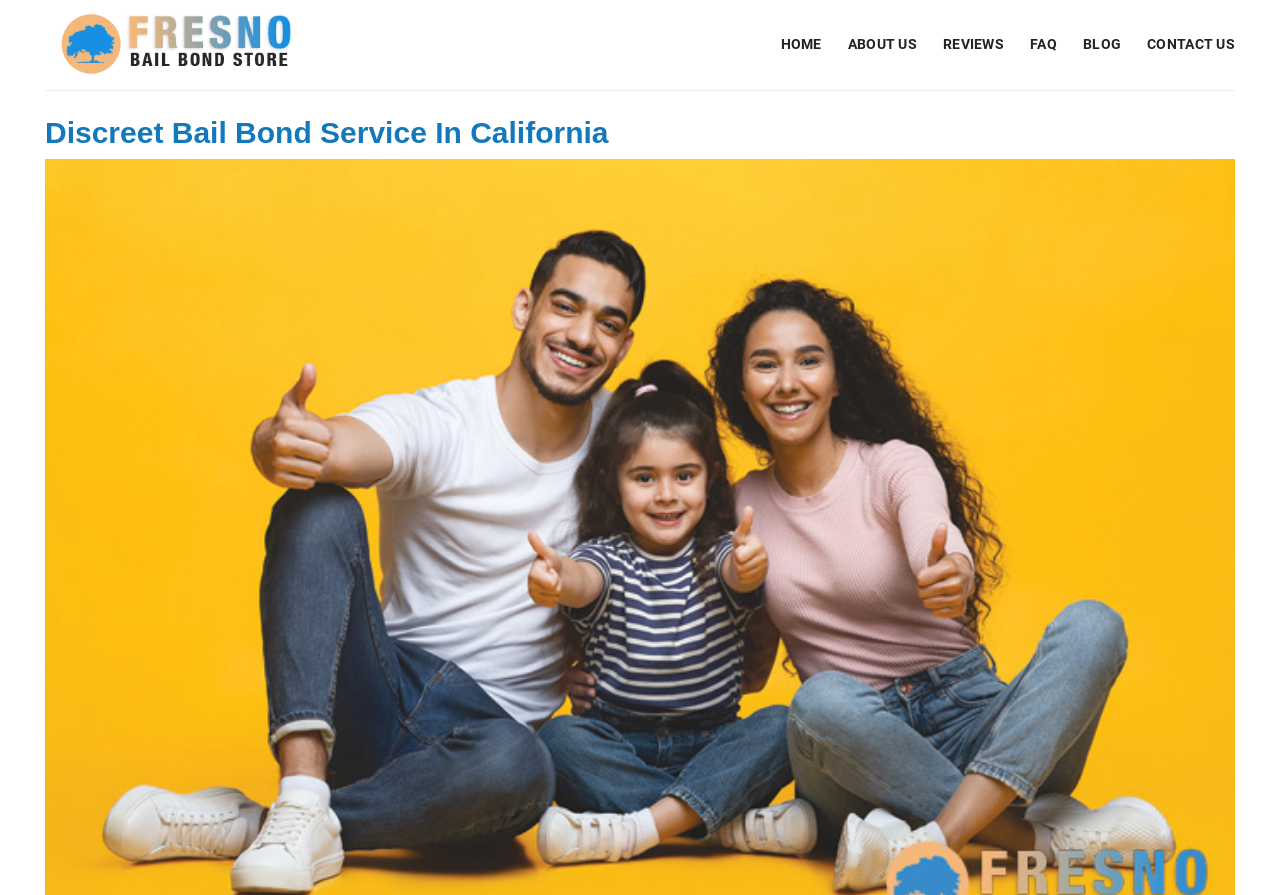Find the bounding box coordinates for the UI element that matches this description: "About Us".

[0.662, 0.03, 0.716, 0.07]